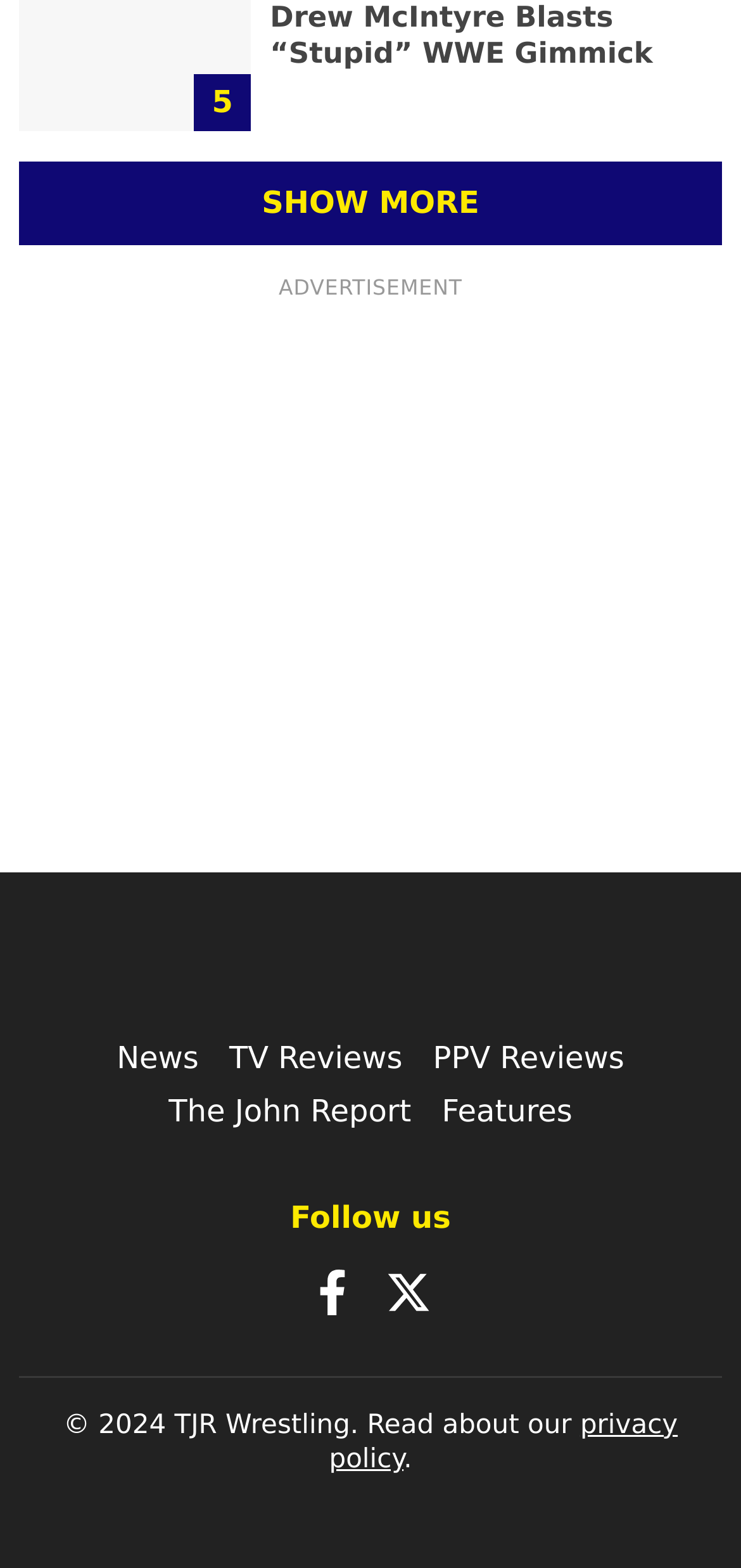How many social media platforms are mentioned for following?
Answer with a single word or phrase, using the screenshot for reference.

2